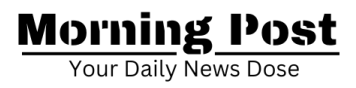Construct a detailed narrative about the image.

The image features the logo of "Morning Post," a news outlet, prominently displaying the name in bold, stylized font. Below the main title, the tagline "Your Daily News Dose" suggests a commitment to providing timely and relevant news coverage. This logo is likely used to brand the website and signal its focus on delivering the latest news updates, including sports, business, lifestyle, and more. The clean design and clear typography enhance its visual appeal, making it easily recognizable for readers seeking reliable news sources.